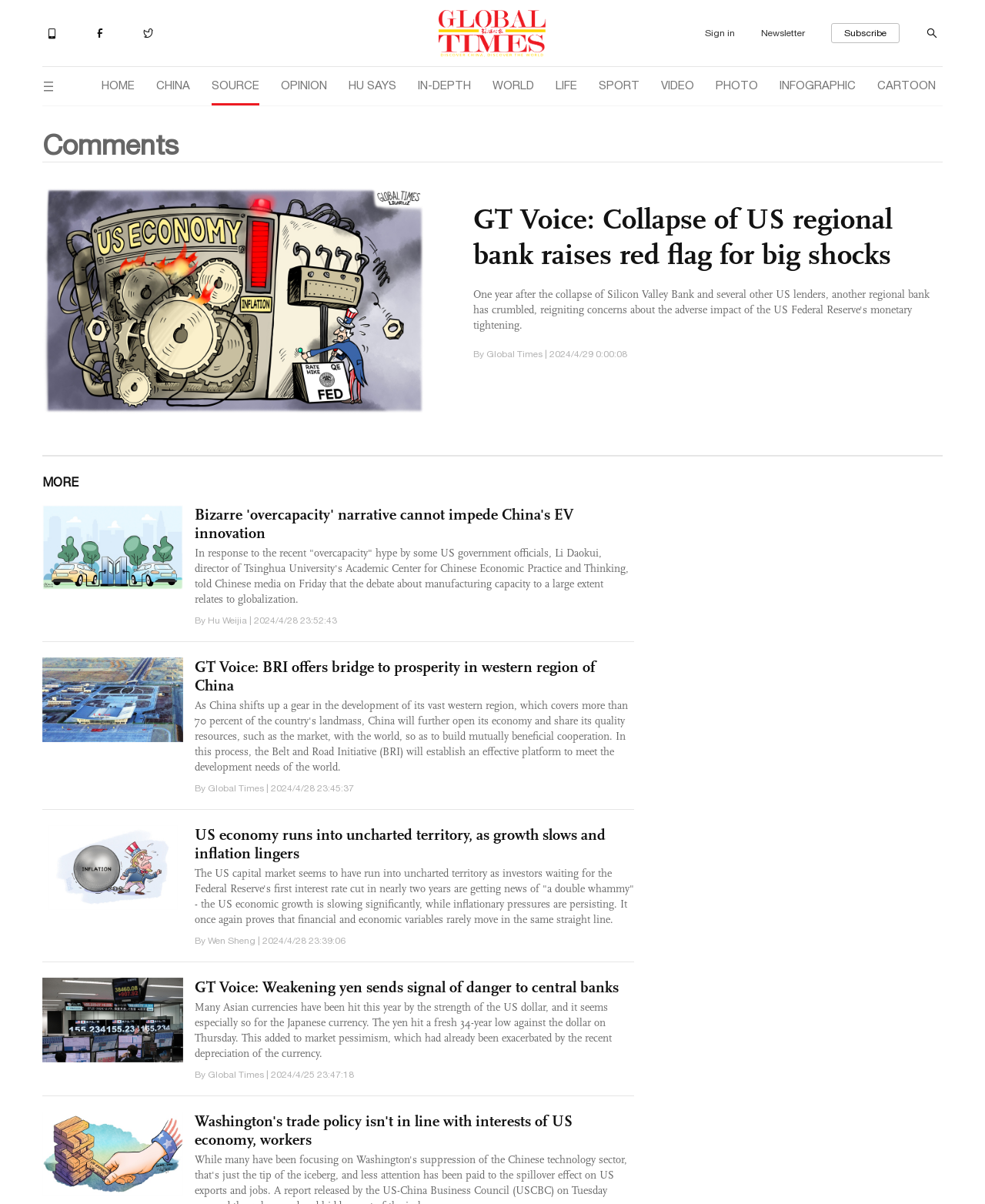Please identify the bounding box coordinates of the element's region that needs to be clicked to fulfill the following instruction: "View the 'HOME' page". The bounding box coordinates should consist of four float numbers between 0 and 1, i.e., [left, top, right, bottom].

[0.103, 0.056, 0.137, 0.085]